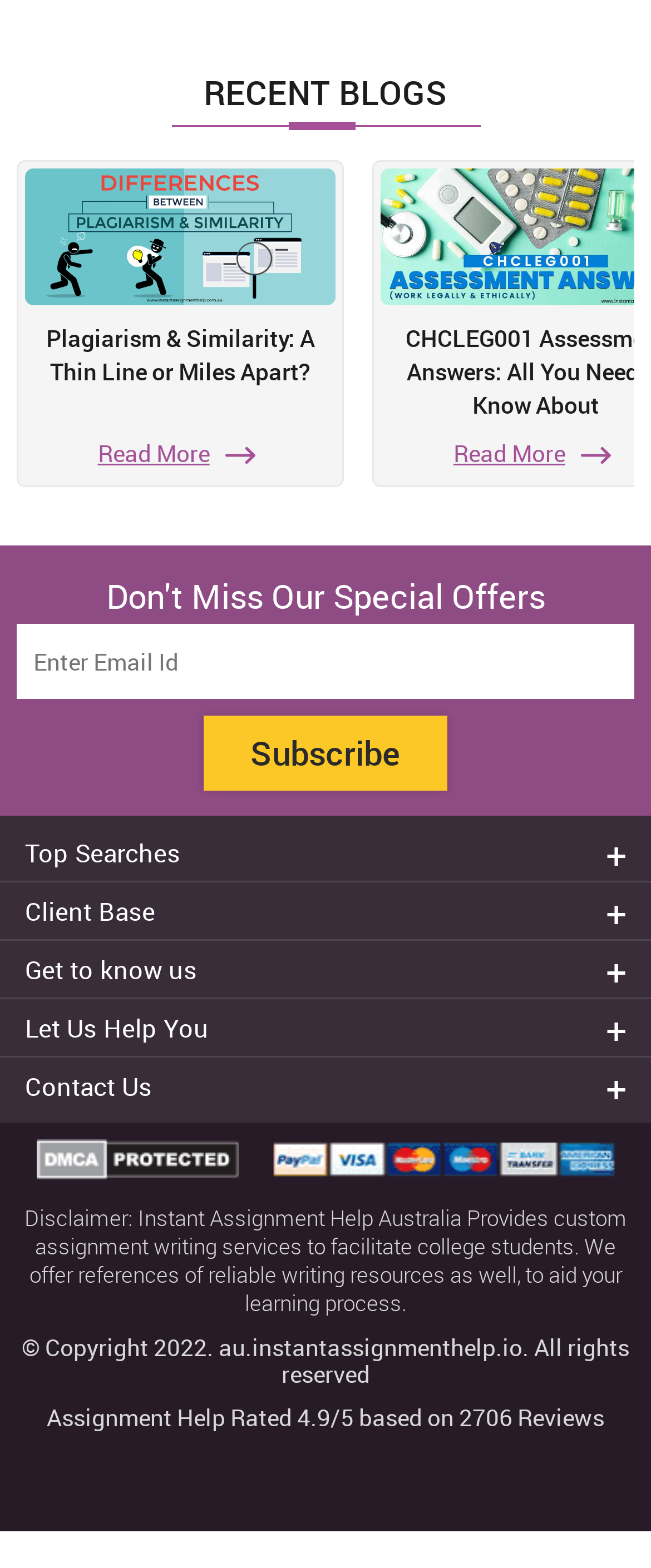Can you determine the bounding box coordinates of the area that needs to be clicked to fulfill the following instruction: "Read the blog about plagiarism and similarity"?

[0.038, 0.206, 0.516, 0.276]